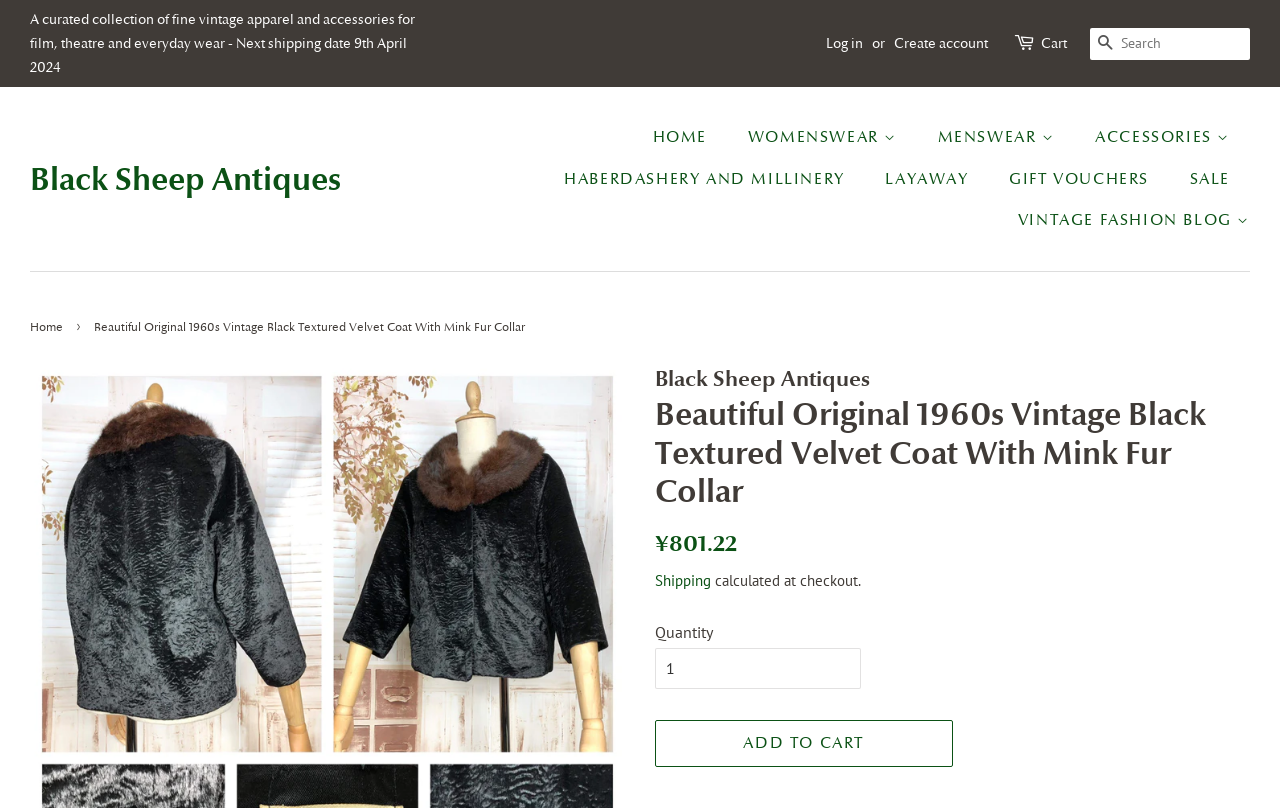Find and provide the bounding box coordinates for the UI element described here: "parent_node: SEARCH aria-label="Search" name="q" placeholder="Search"". The coordinates should be given as four float numbers between 0 and 1: [left, top, right, bottom].

[0.852, 0.034, 0.977, 0.074]